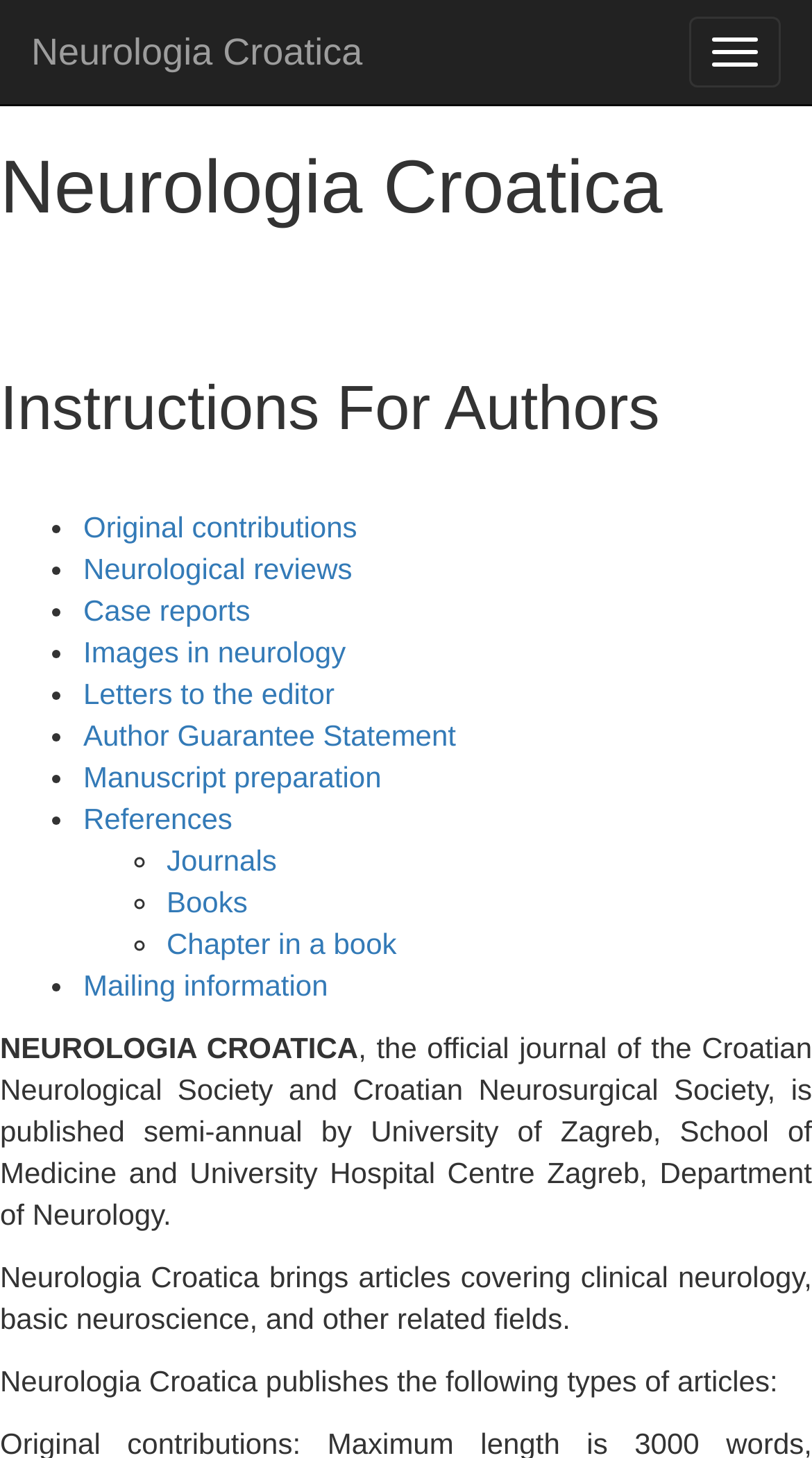What is the purpose of the 'Instructions For Authors' section?
Based on the image, please offer an in-depth response to the question.

The 'Instructions For Authors' section is likely intended to guide authors in preparing and submitting their manuscripts to the journal, as it provides information on manuscript preparation, references, and other relevant topics.